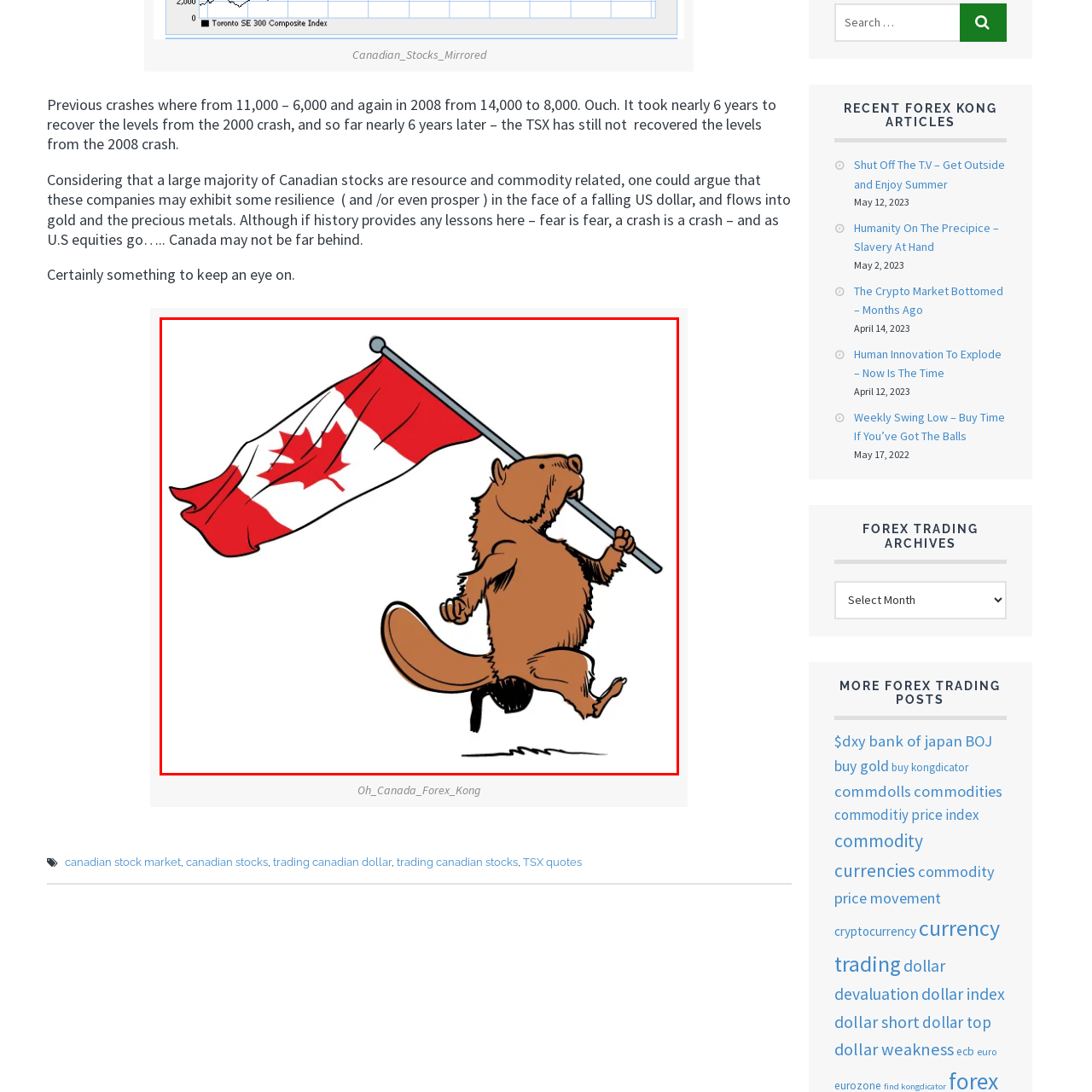Explain in detail what is depicted in the image enclosed by the red boundary.

This vibrant illustration showcases a lively beaver proudly holding a Canadian flag as it marches forward. The beaver, which is often regarded as a national symbol of Canada, is depicted in a whimsical cartoon style, emphasizing its cheerful demeanor. The flag, featuring the iconic red and white colors along with the distinctive maple leaf emblem, waves energetically, symbolizing national pride and identity. This playful image captures the essence of Canadian spirit and reflects themes of patriotism and joy, making it a charming representation of Canadian culture.